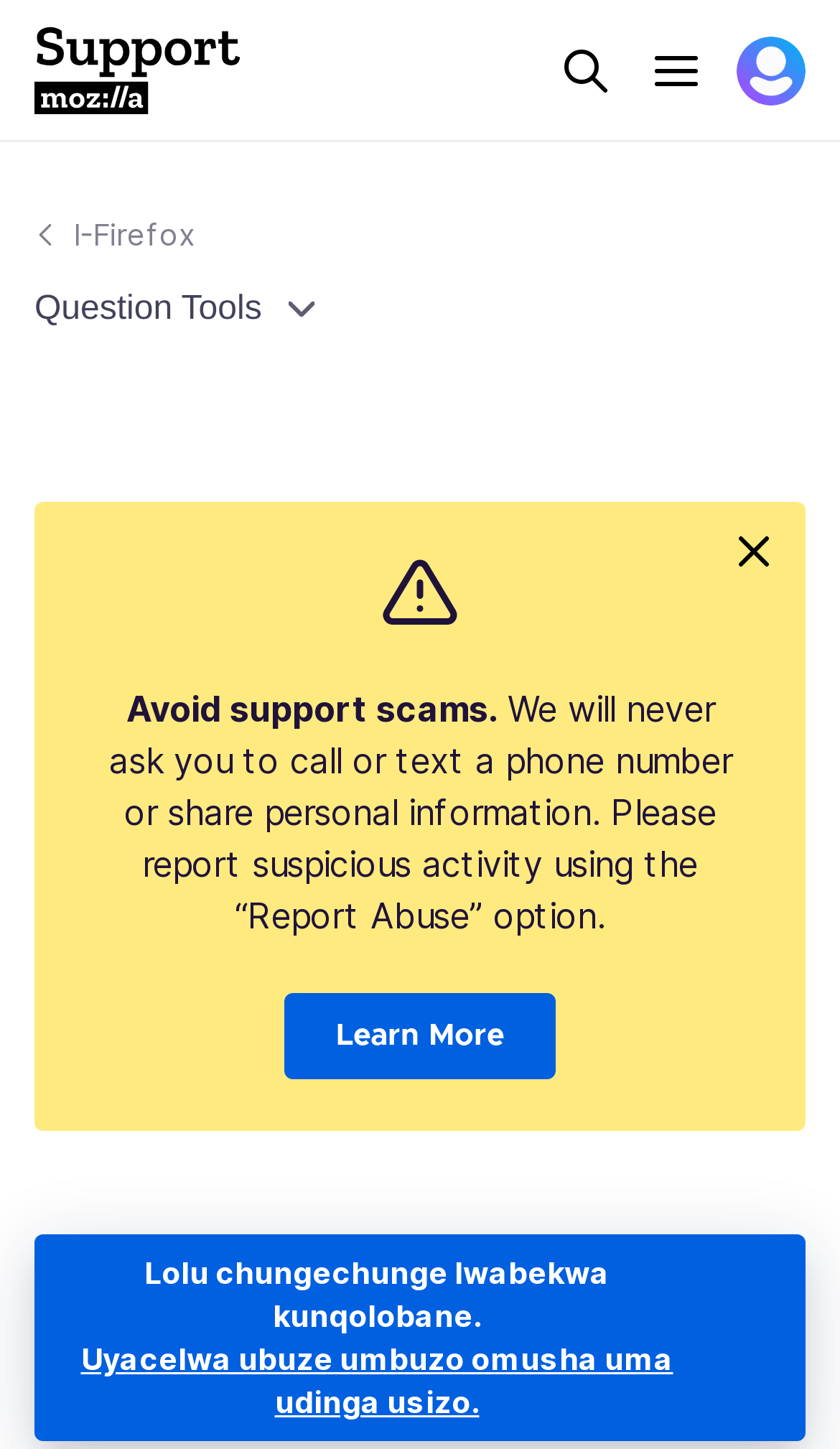Determine the bounding box coordinates of the clickable element necessary to fulfill the instruction: "Learn more about avoiding support scams". Provide the coordinates as four float numbers within the 0 to 1 range, i.e., [left, top, right, bottom].

[0.338, 0.686, 0.662, 0.745]